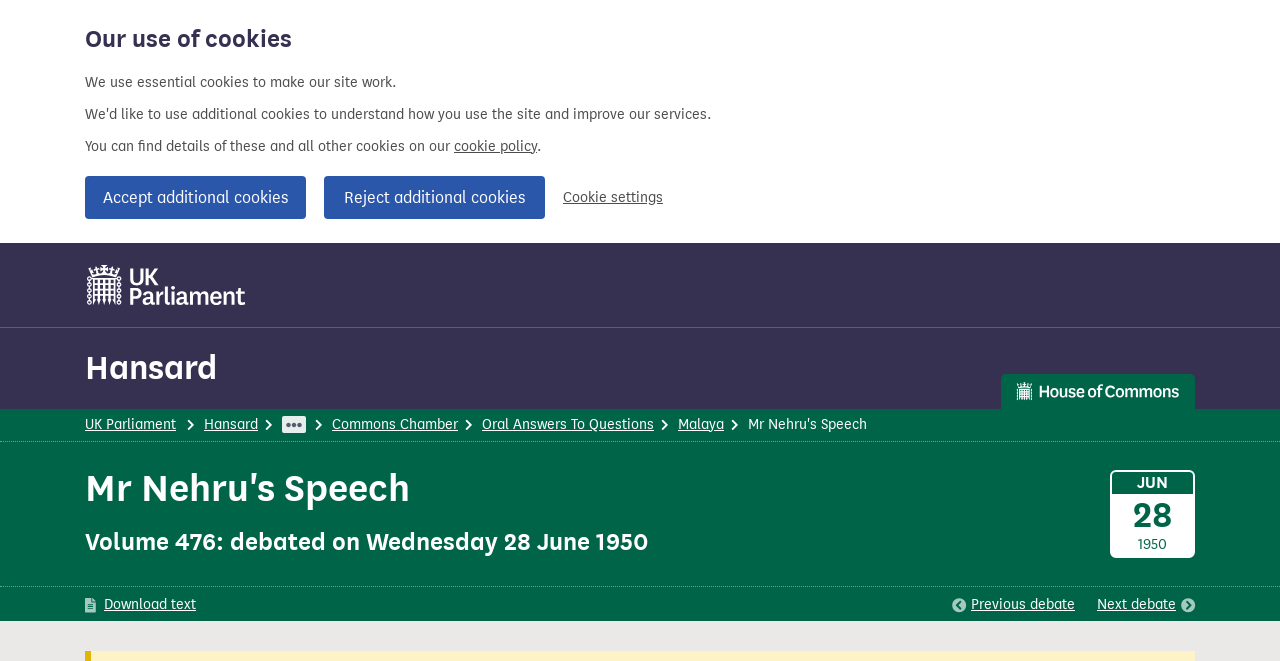Identify the bounding box coordinates of the region that should be clicked to execute the following instruction: "view Hansard".

[0.066, 0.525, 0.17, 0.587]